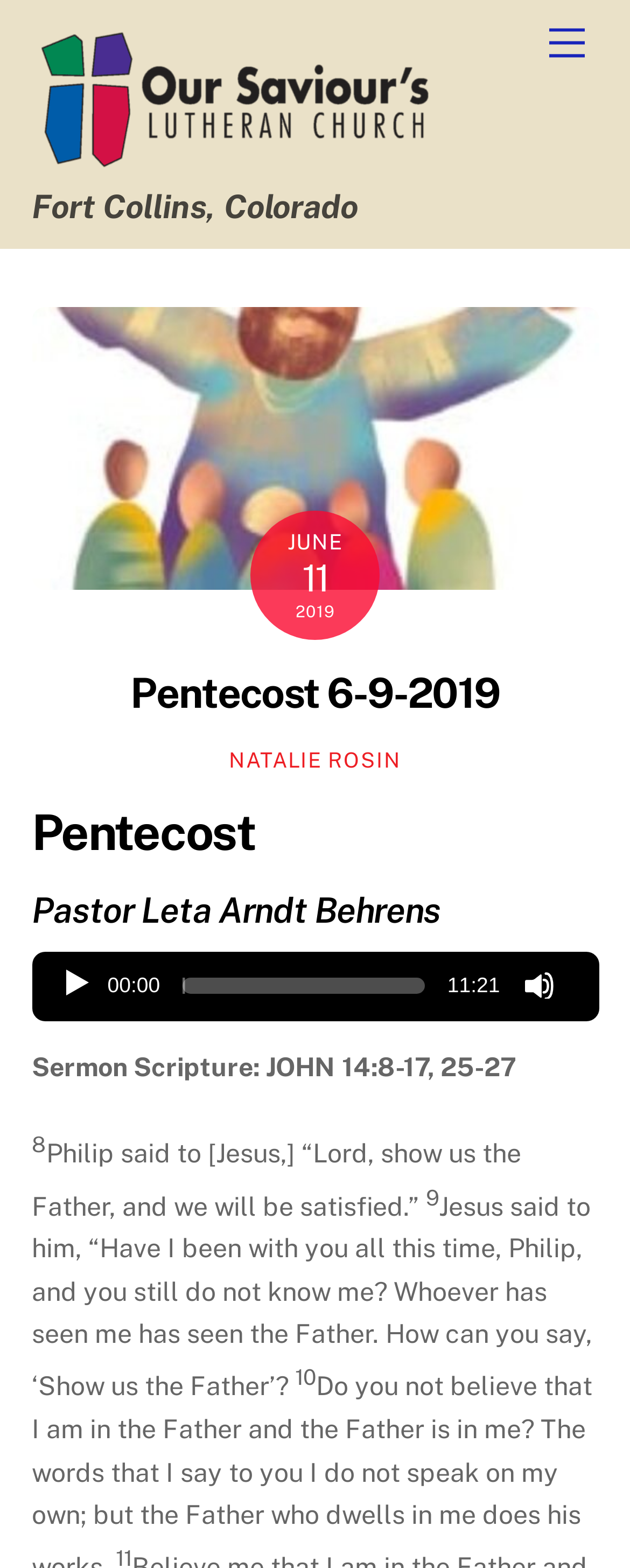Who is the pastor of the sermon?
Please look at the screenshot and answer using one word or phrase.

Pastor Leta Arndt Behrens